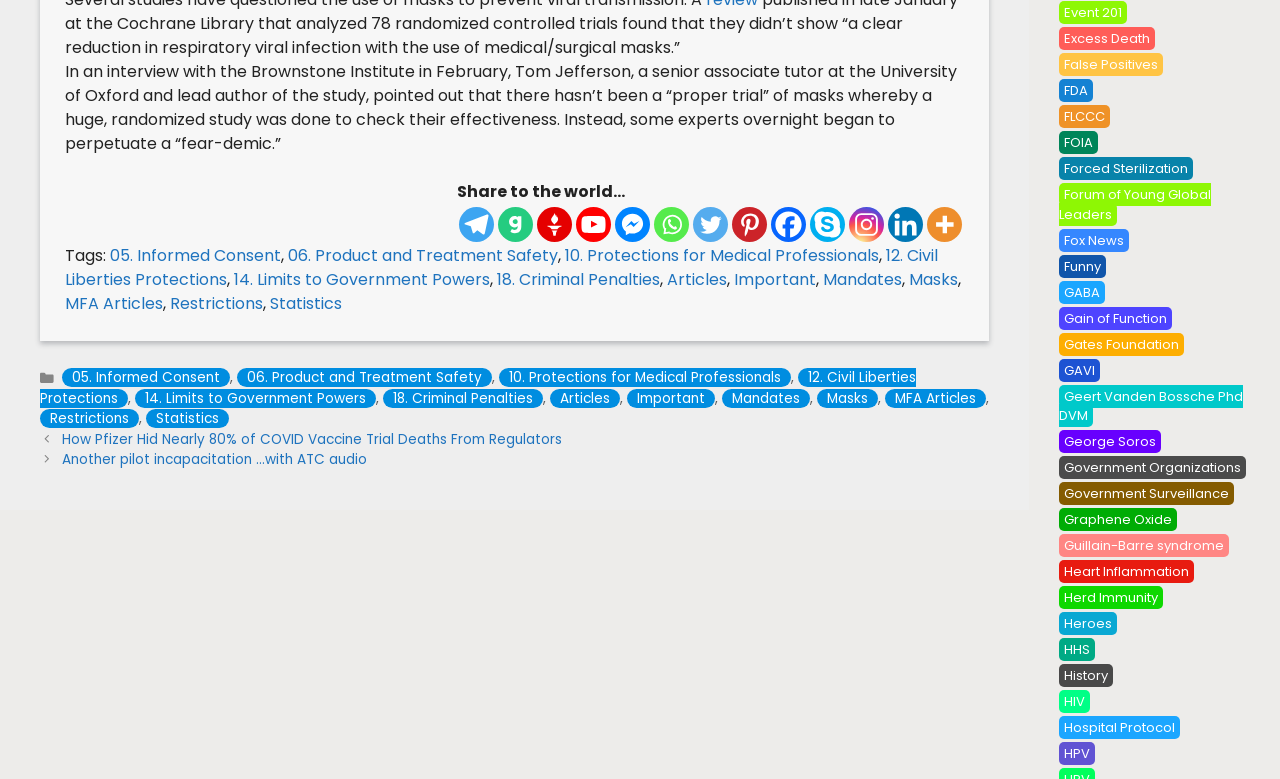Using the information in the image, give a comprehensive answer to the question: 
What categories are listed in the footer?

The categories listed in the footer include 05. Informed Consent, 06. Product and Treatment Safety, 10. Protections for Medical Professionals, 12. Civil Liberties Protections, 14. Limits to Government Powers, 18. Criminal Penalties, Articles, Important, Mandates, Masks, MFA Articles, Restrictions, and Statistics.